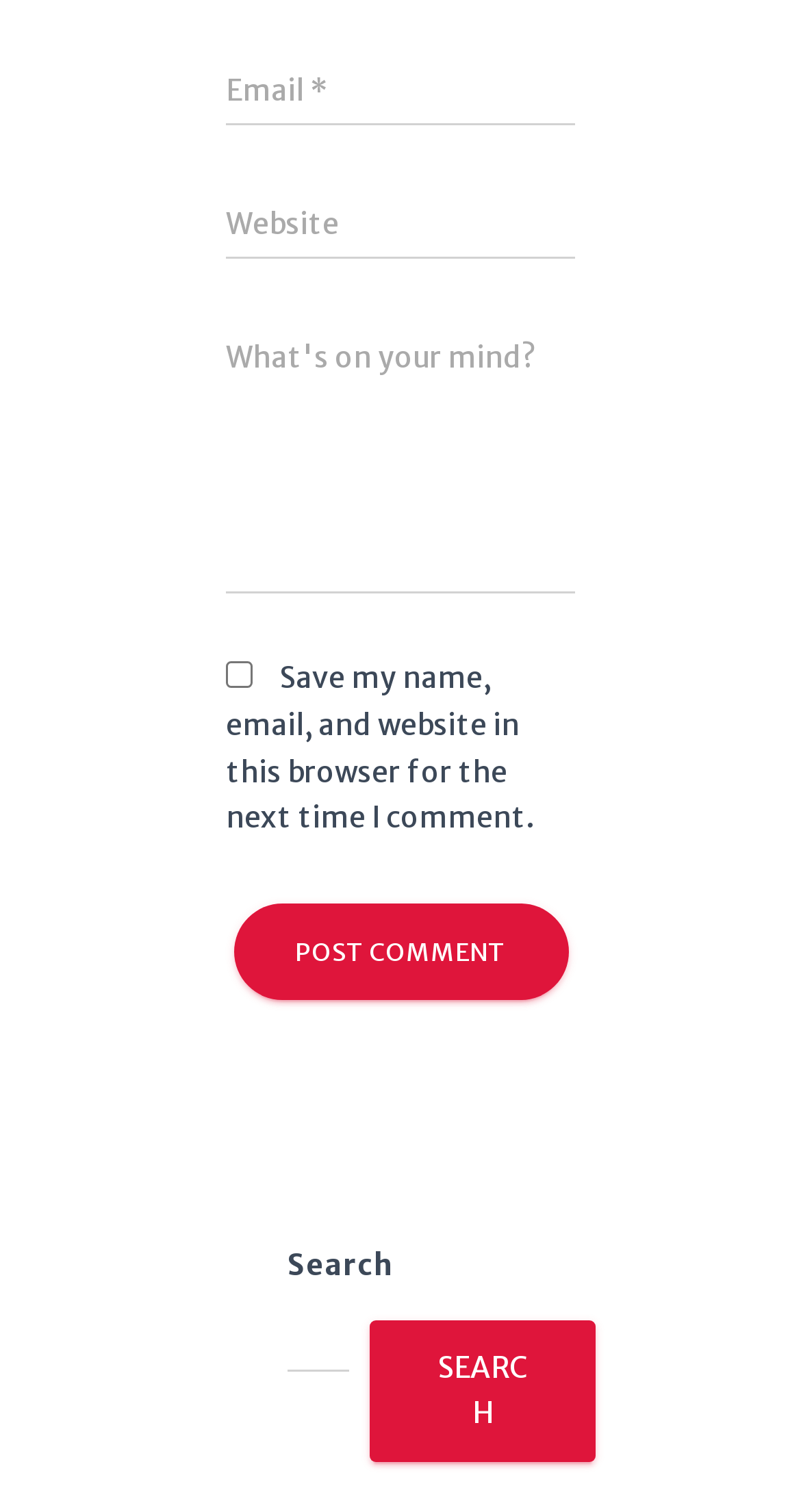Use a single word or phrase to answer this question: 
What is the label of the first textbox?

Email